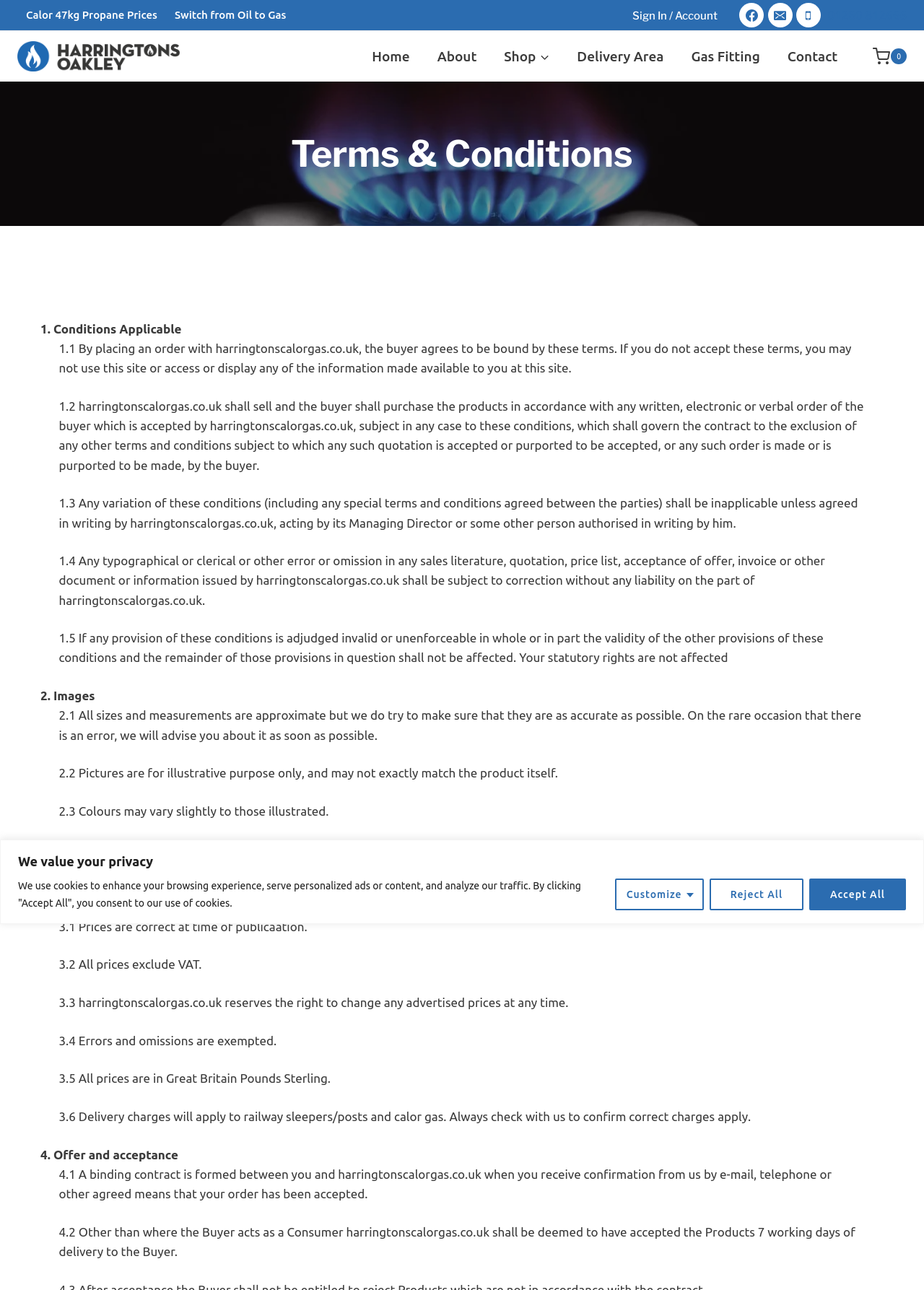What is the phone number to contact?
Please provide a single word or phrase as the answer based on the screenshot.

01280 812666